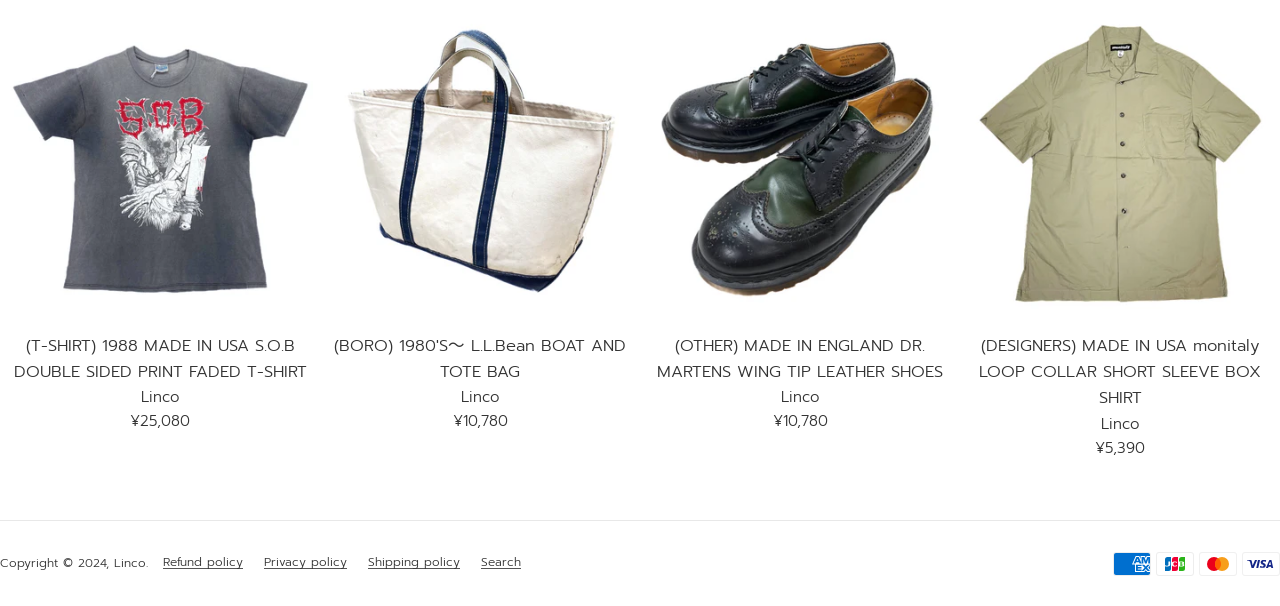Identify the bounding box coordinates of the clickable section necessary to follow the following instruction: "View product details of (OTHER) MADE IN ENGLAND DR. MARTENS WING TIP LEATHER SHOES". The coordinates should be presented as four float numbers from 0 to 1, i.e., [left, top, right, bottom].

[0.5, 0.004, 0.75, 0.532]